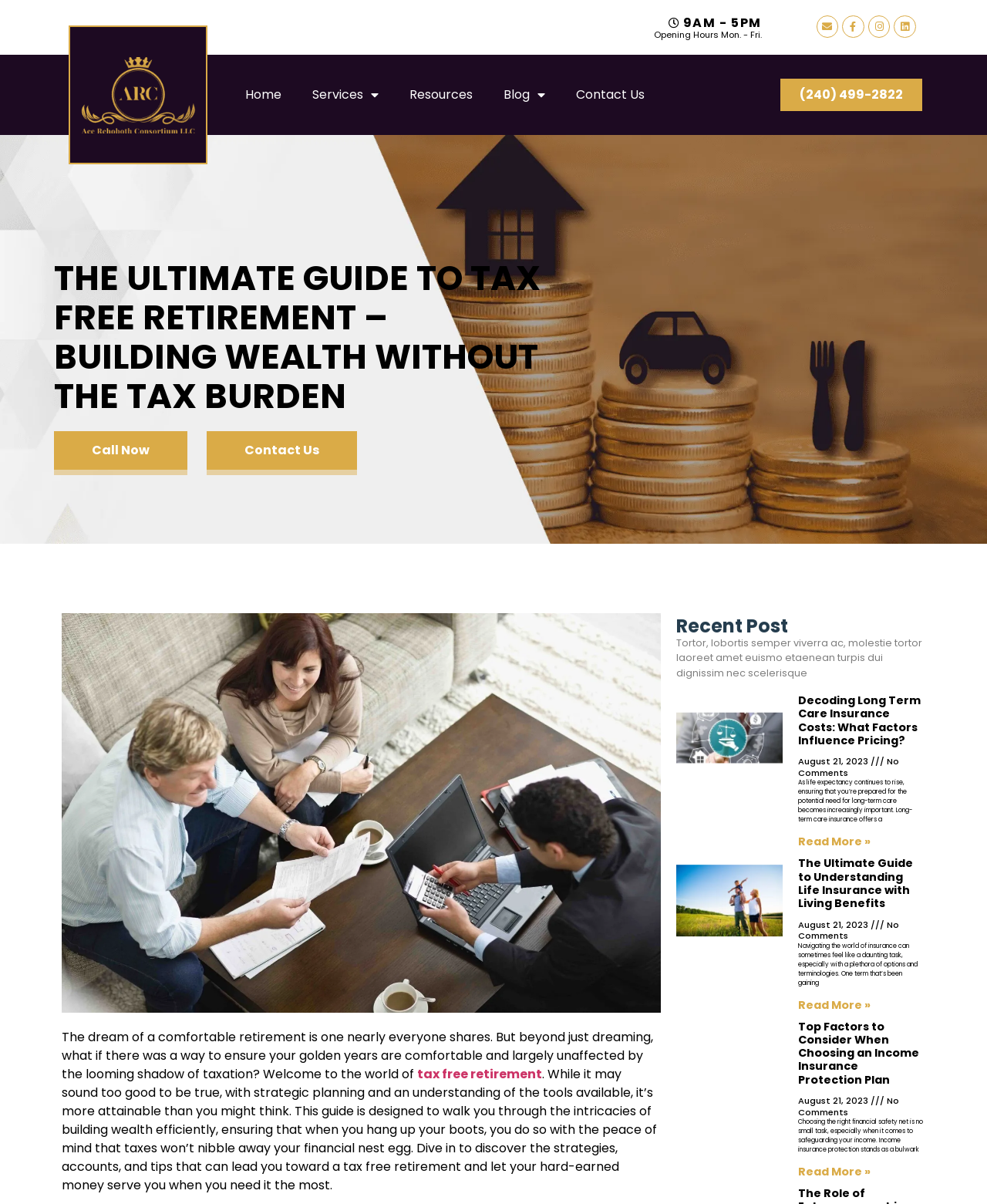Identify the bounding box coordinates of the part that should be clicked to carry out this instruction: "Call now".

[0.055, 0.358, 0.19, 0.39]